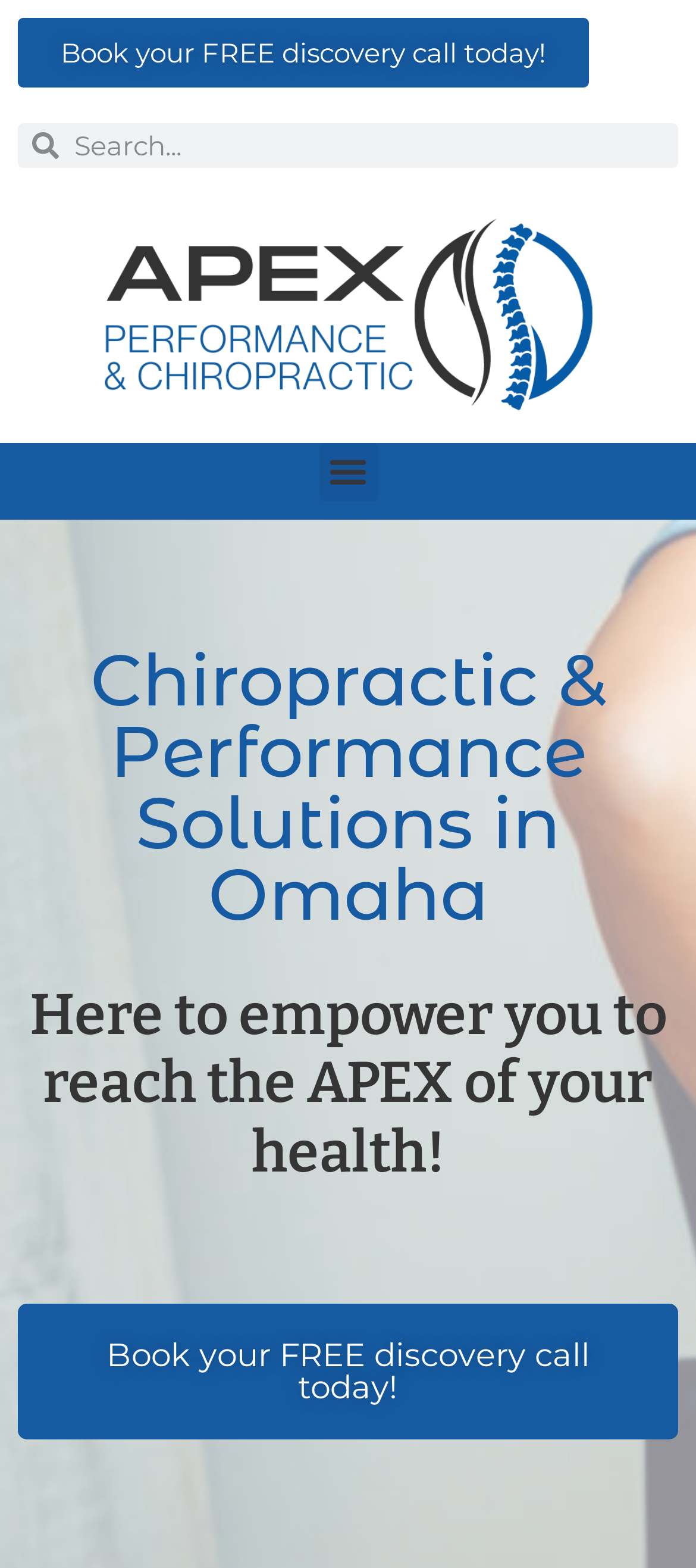Detail the various sections and features of the webpage.

The webpage is about Apex Performance & Chiropractic, a healthcare provider in Omaha. At the top, there is a prominent call-to-action link "Book your FREE discovery call today!" that takes up most of the width. Below it, there is a search bar with a searchbox labeled "Search" that spans almost the entire width. 

To the right of the search bar, there is a "Menu Toggle" button. Below the search bar, there is a heading that reads "Chiropractic & Performance Solutions in Omaha", which is followed by another heading that says "Here to empower you to reach the APEX of your health!". 

At the bottom, there is another "Book your FREE discovery call today!" link, which is similar to the one at the top. The overall structure of the webpage is simple and easy to navigate, with clear headings and prominent calls-to-action.